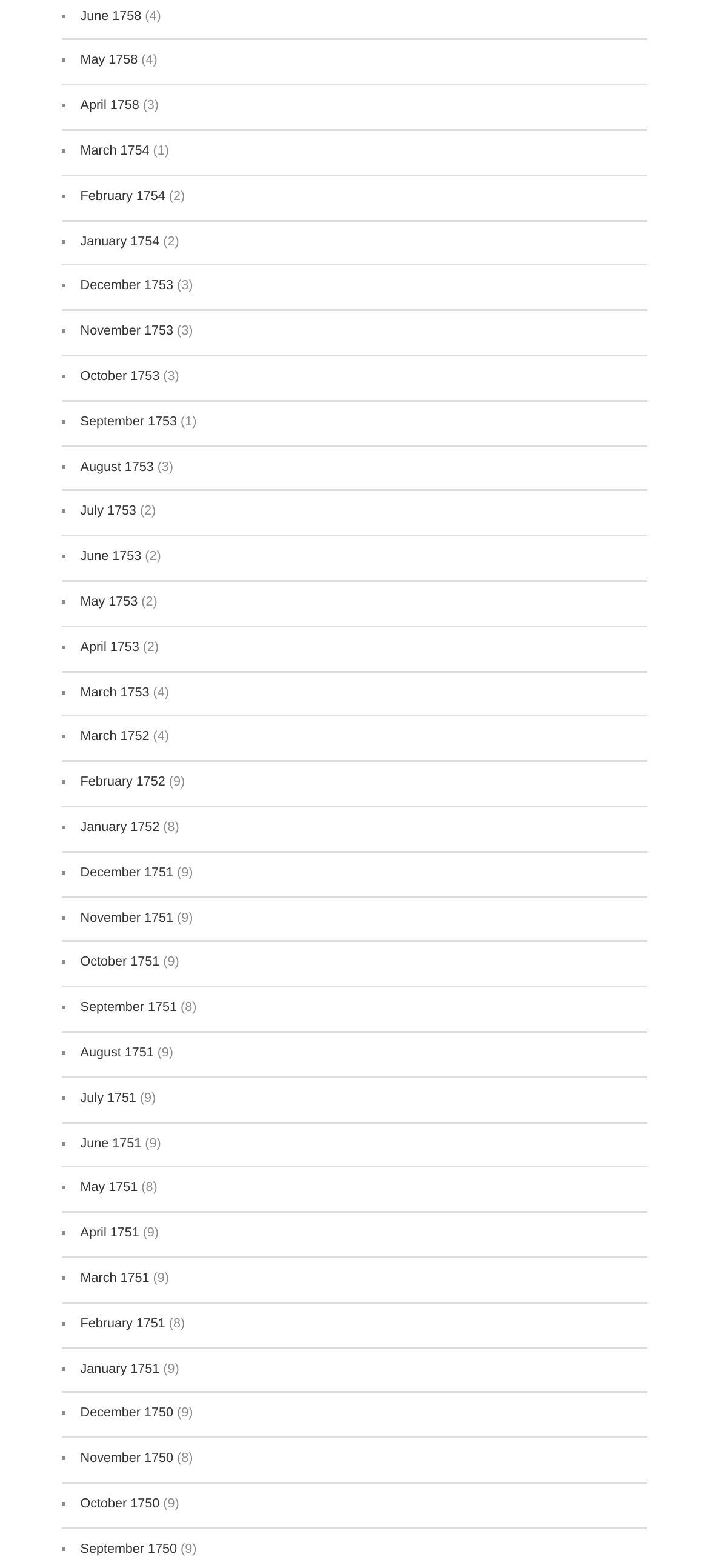What is the earliest month listed?
Look at the image and construct a detailed response to the question.

I looked at the list of links and found that the earliest month listed is March 1751, which is at the bottom of the list.